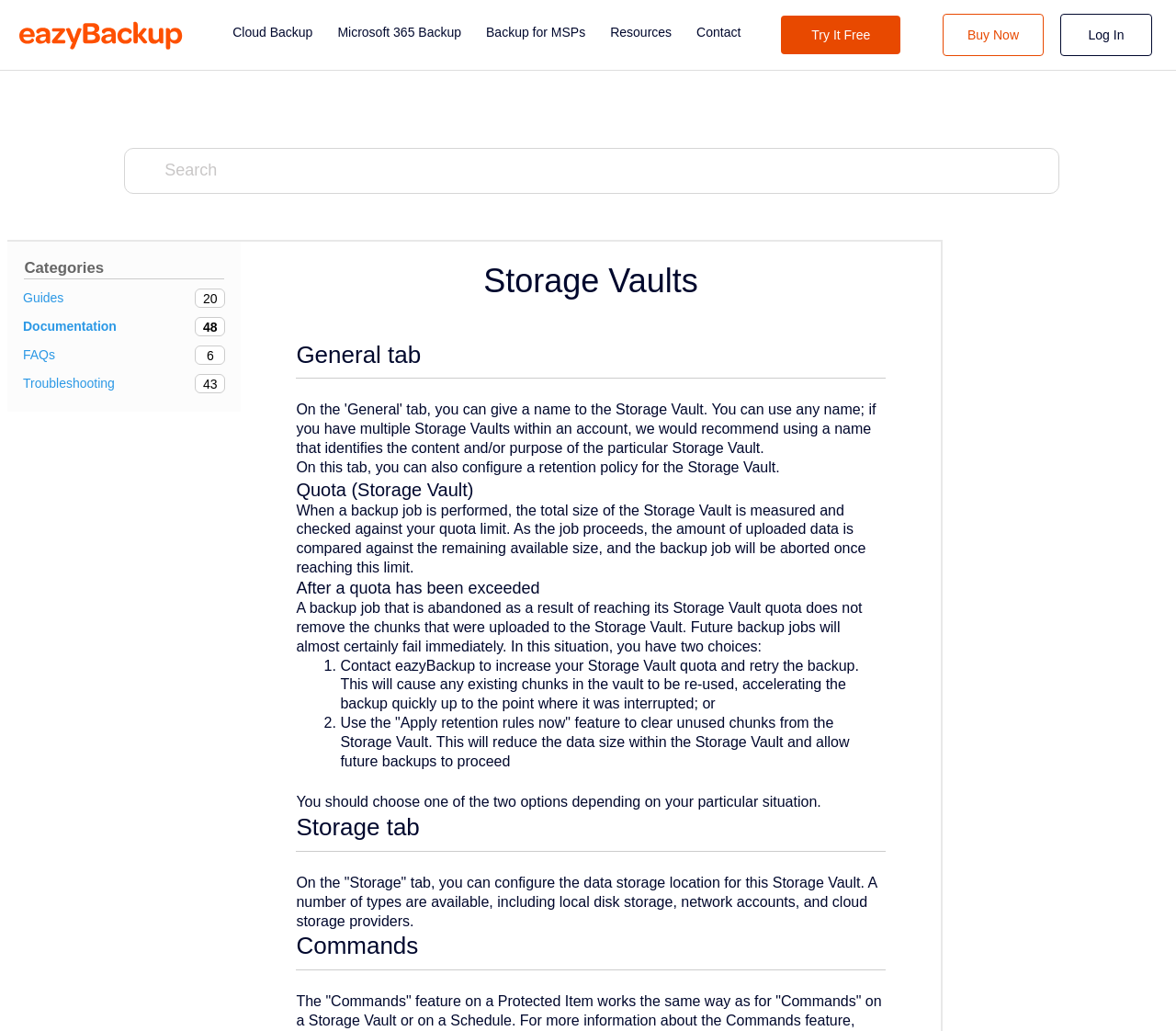Determine the bounding box coordinates for the clickable element required to fulfill the instruction: "View the 'Guides'". Provide the coordinates as four float numbers between 0 and 1, i.e., [left, top, right, bottom].

[0.02, 0.28, 0.192, 0.299]